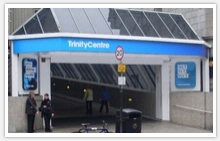What type of sign is visible in the image?
Relying on the image, give a concise answer in one word or a brief phrase.

No-entry sign